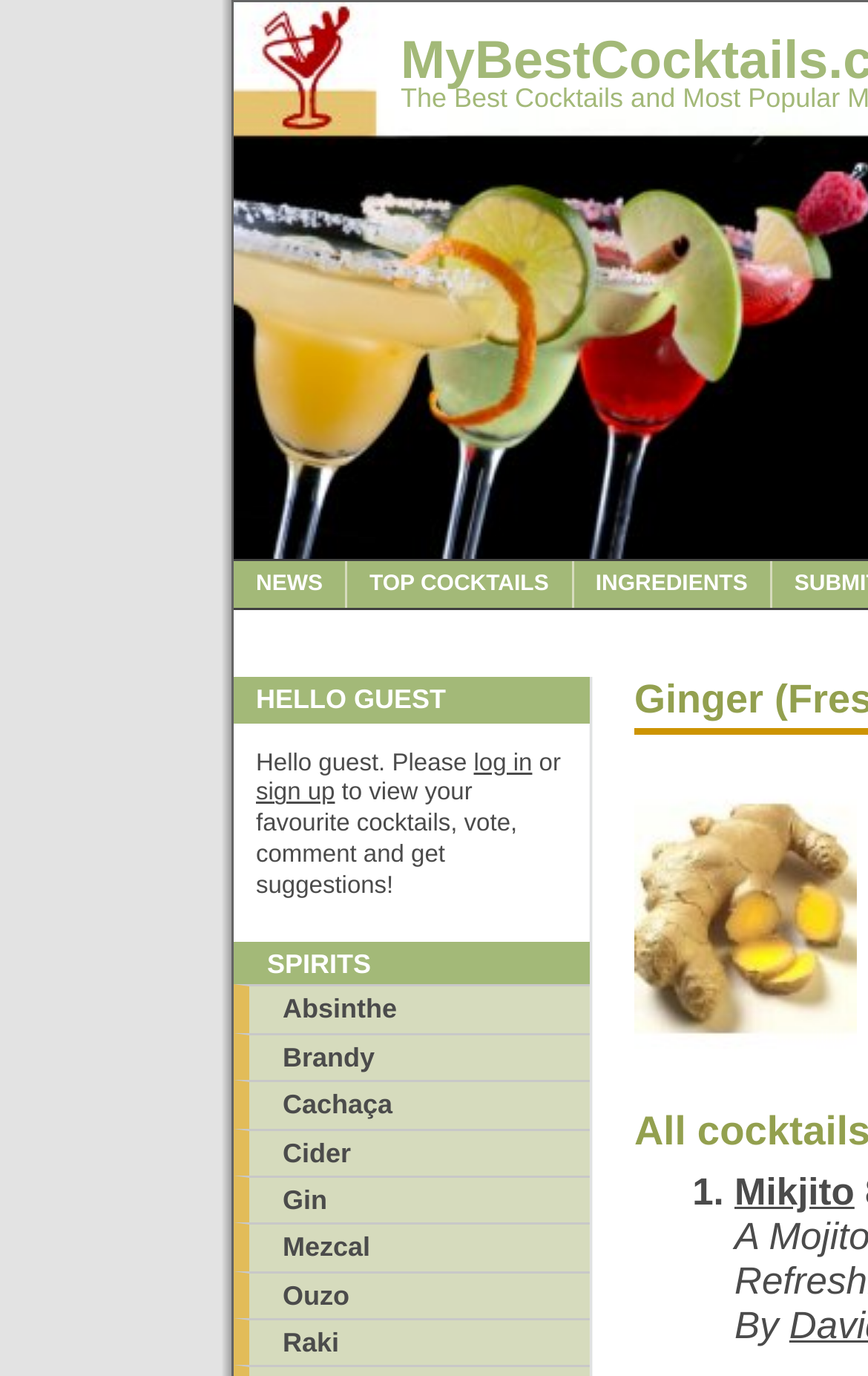Identify the coordinates of the bounding box for the element that must be clicked to accomplish the instruction: "View cocktails with Absinthe".

[0.269, 0.716, 0.679, 0.75]